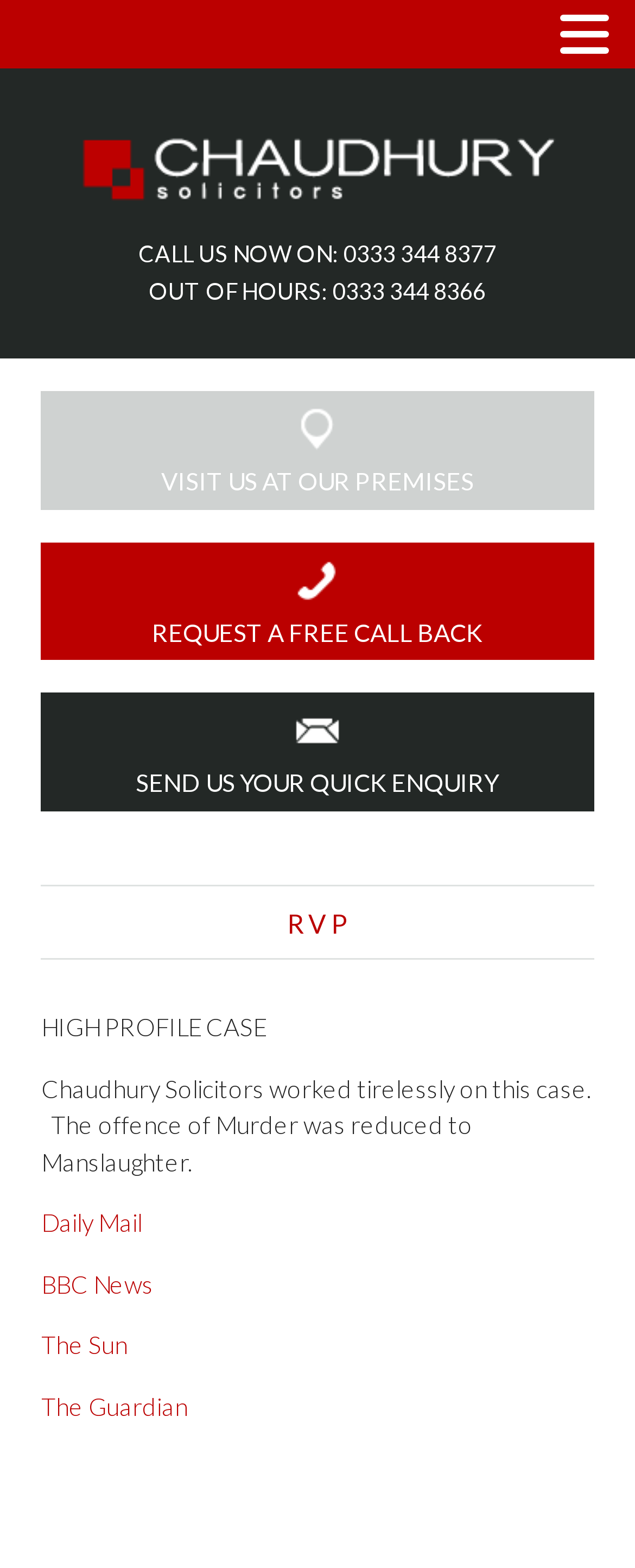Generate a comprehensive description of the webpage content.

The webpage appears to be a law firm's website, specifically showcasing a high-profile case handled by Chaudhury Solicitors. At the top, there is a logo of Chaudhury Solicitors, accompanied by a link to the firm's homepage. Below the logo, there are three contact options: a call-now button with a phone number, an out-of-hours phone number, and a link to visit their premises.

On the left side of the page, there are three links with corresponding icons: "Location" with a map icon, "Call" with a phone icon, and "Message" with an envelope icon. These links are stacked vertically, with the "Location" link at the top and the "Message" link at the bottom.

The main content of the page is divided into two sections. The first section has a heading "R V P" and a brief description of the high-profile case, stating that Chaudhury Solicitors worked tirelessly to reduce the offence of Murder to Manslaughter. Below this description, there are four links to reputable news sources: Daily Mail, BBC News, The Sun, and The Guardian, which likely reported on this case.

There are a total of four images on the page: the Chaudhury Solicitors logo, and three icons for the "Location", "Call", and "Message" links. The overall layout is organized, with clear headings and concise text, making it easy to navigate and understand the content.